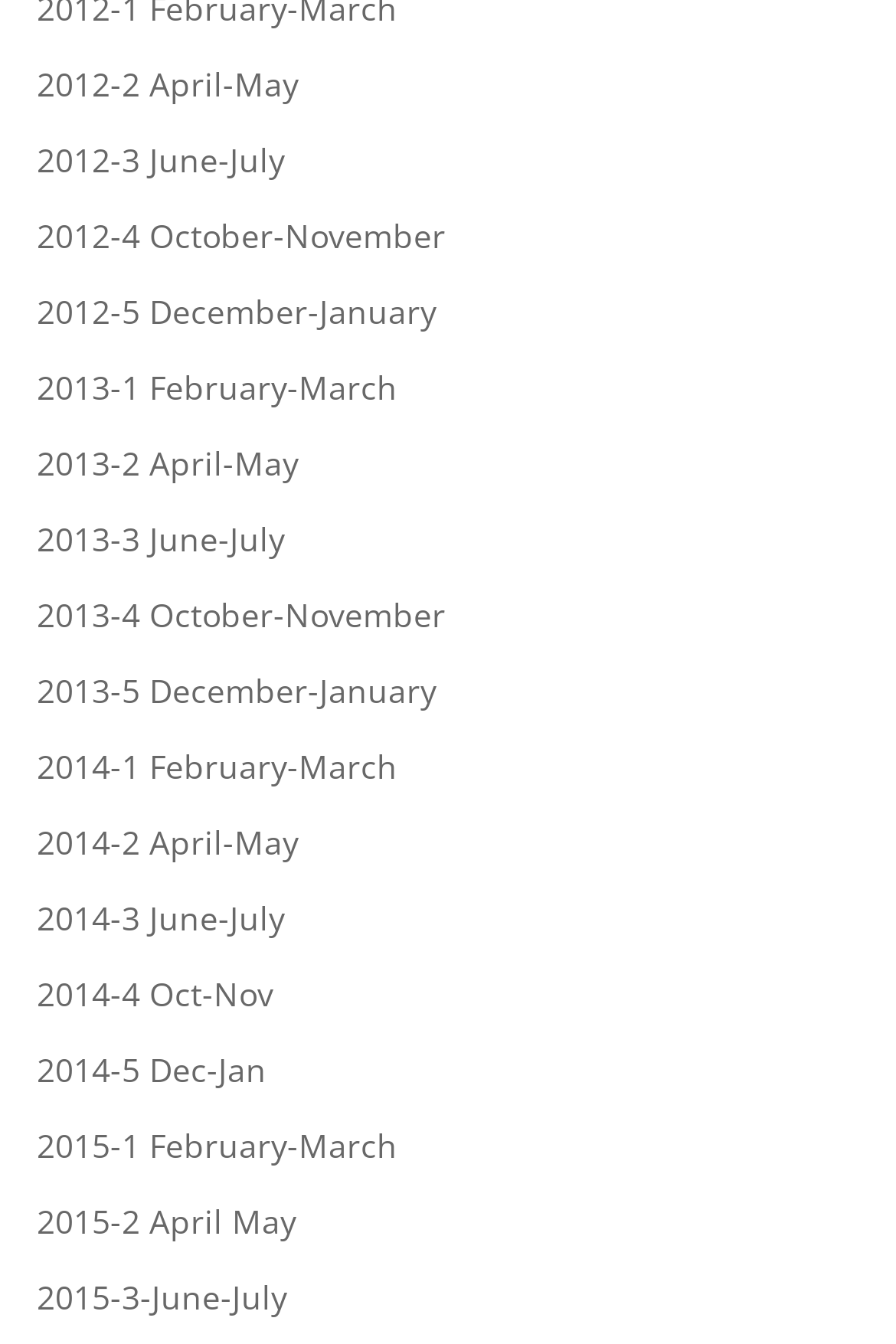What is the format of the link text?
Using the information from the image, answer the question thoroughly.

I examined the link text and found that they follow a consistent format, which is 'Year-Number Month', where 'Year' is the year, 'Number' is a number indicating the period or month, and 'Month' is the month or period name.